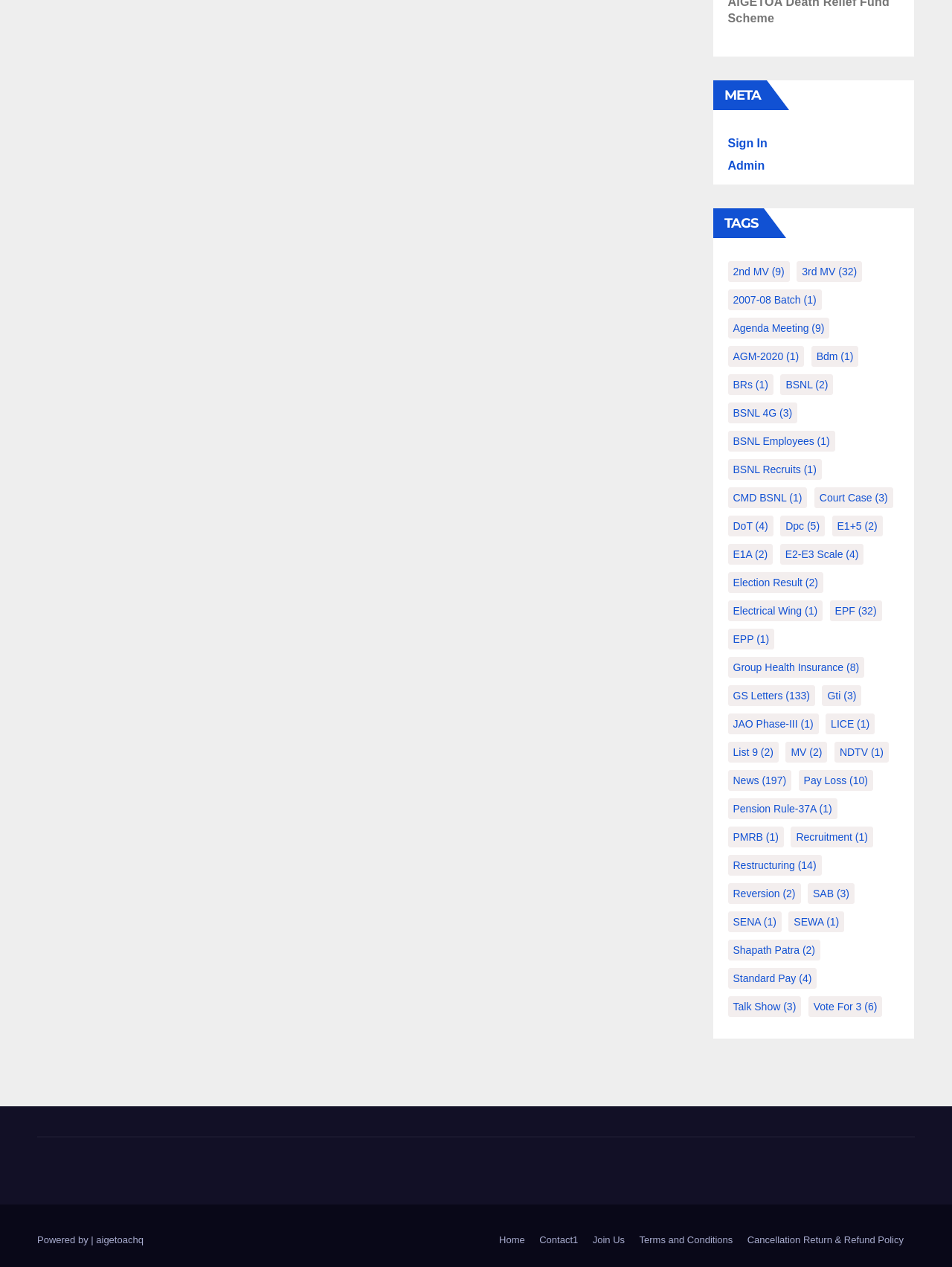From the element description: "2007-08 Batch (1)", extract the bounding box coordinates of the UI element. The coordinates should be expressed as four float numbers between 0 and 1, in the order [left, top, right, bottom].

[0.764, 0.229, 0.863, 0.245]